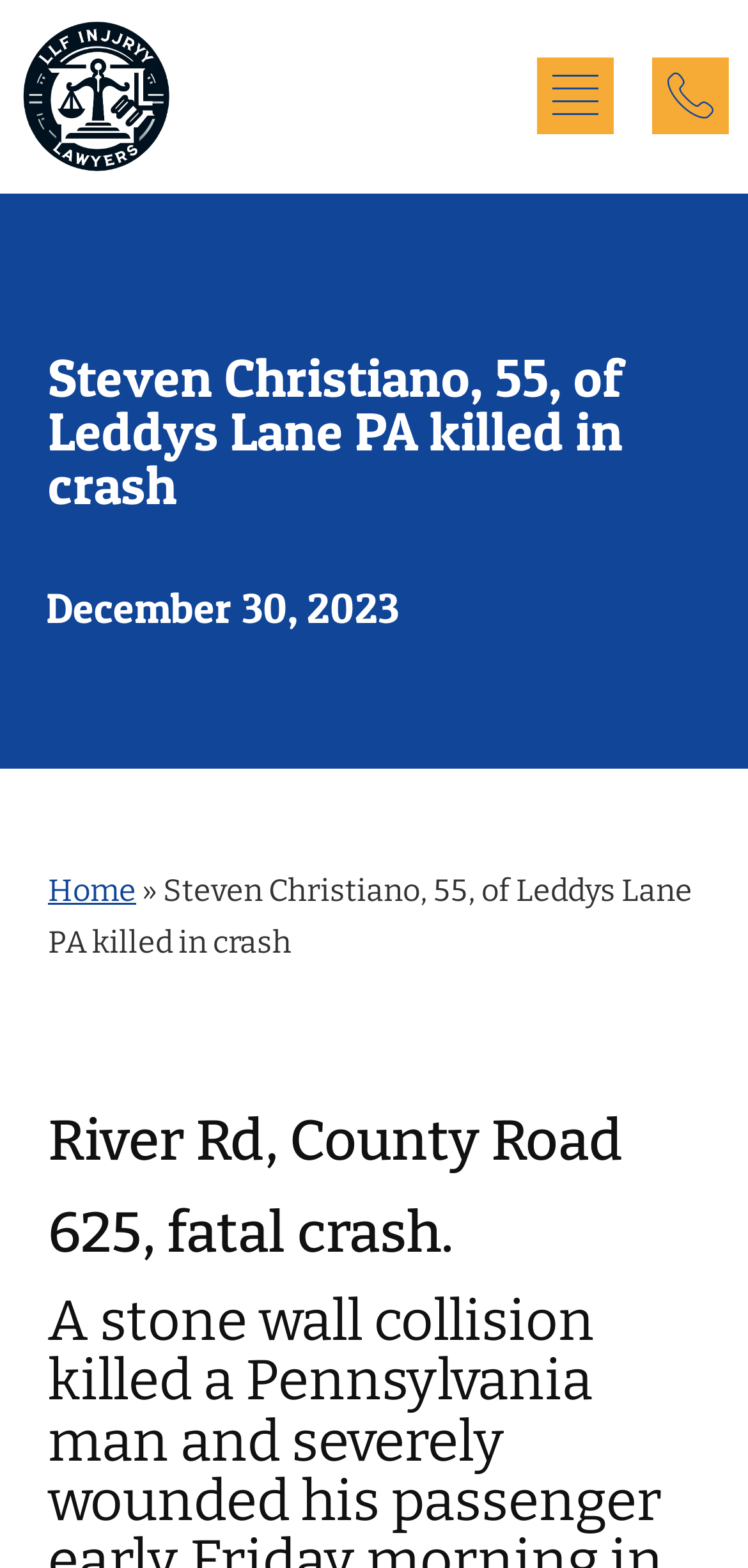What is the location of the crash?
Answer with a single word or phrase, using the screenshot for reference.

River Rd, County Road 625